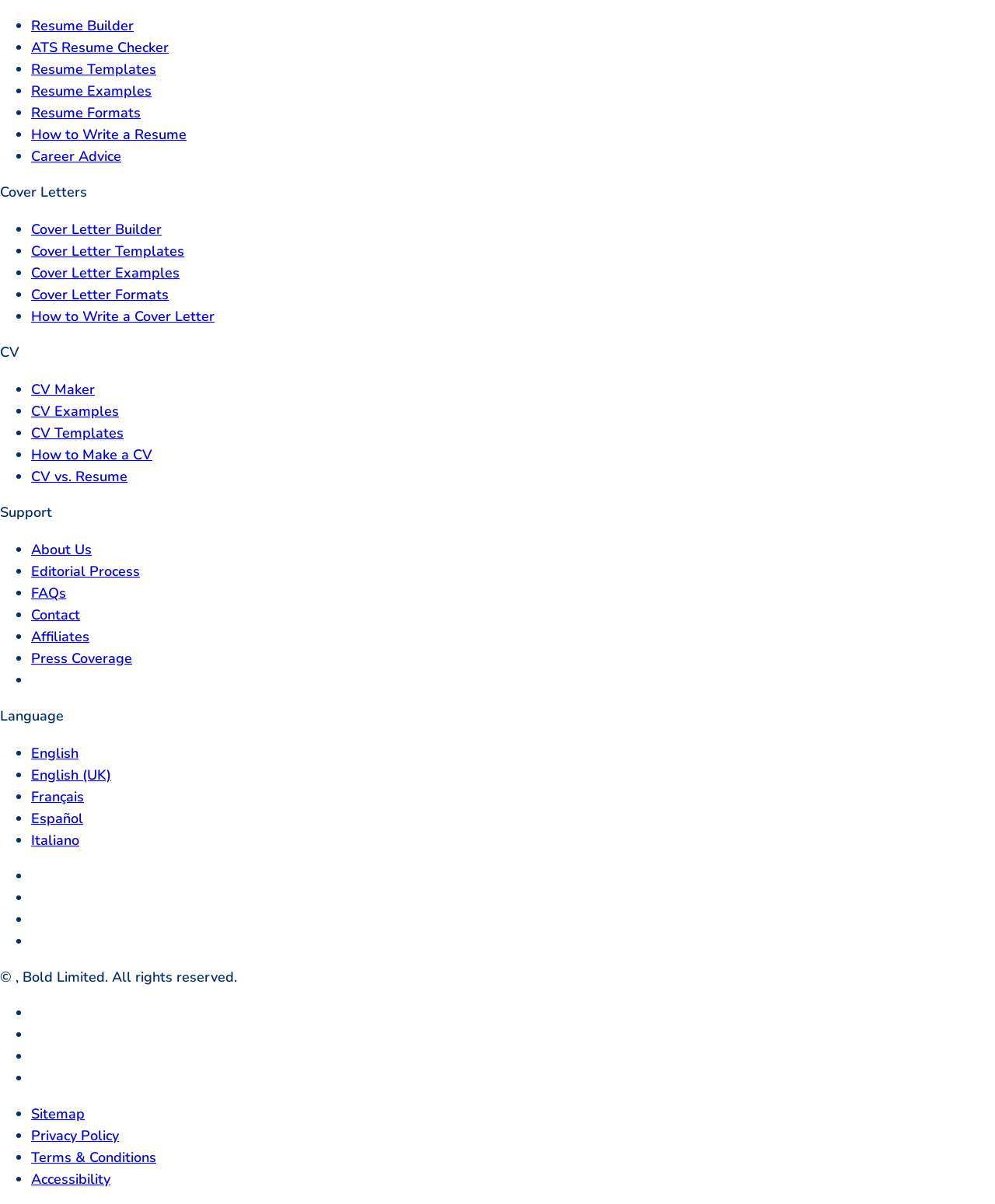Using the image as a reference, answer the following question in as much detail as possible:
What is the name of the company that owns this website?

I looked at the footer of the webpage and found the copyright information, which mentions 'Bold Limited. All rights reserved.', indicating that the company that owns this website is Bold Limited.